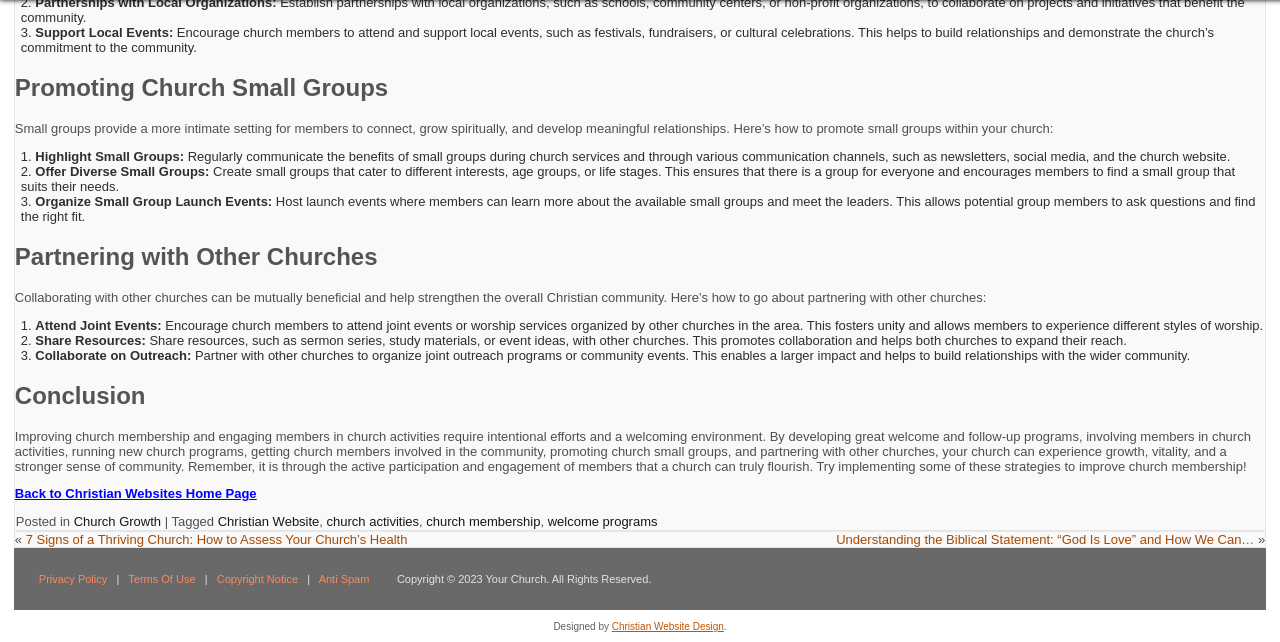What is the importance of a welcoming environment in a church?
From the screenshot, supply a one-word or short-phrase answer.

To engage members